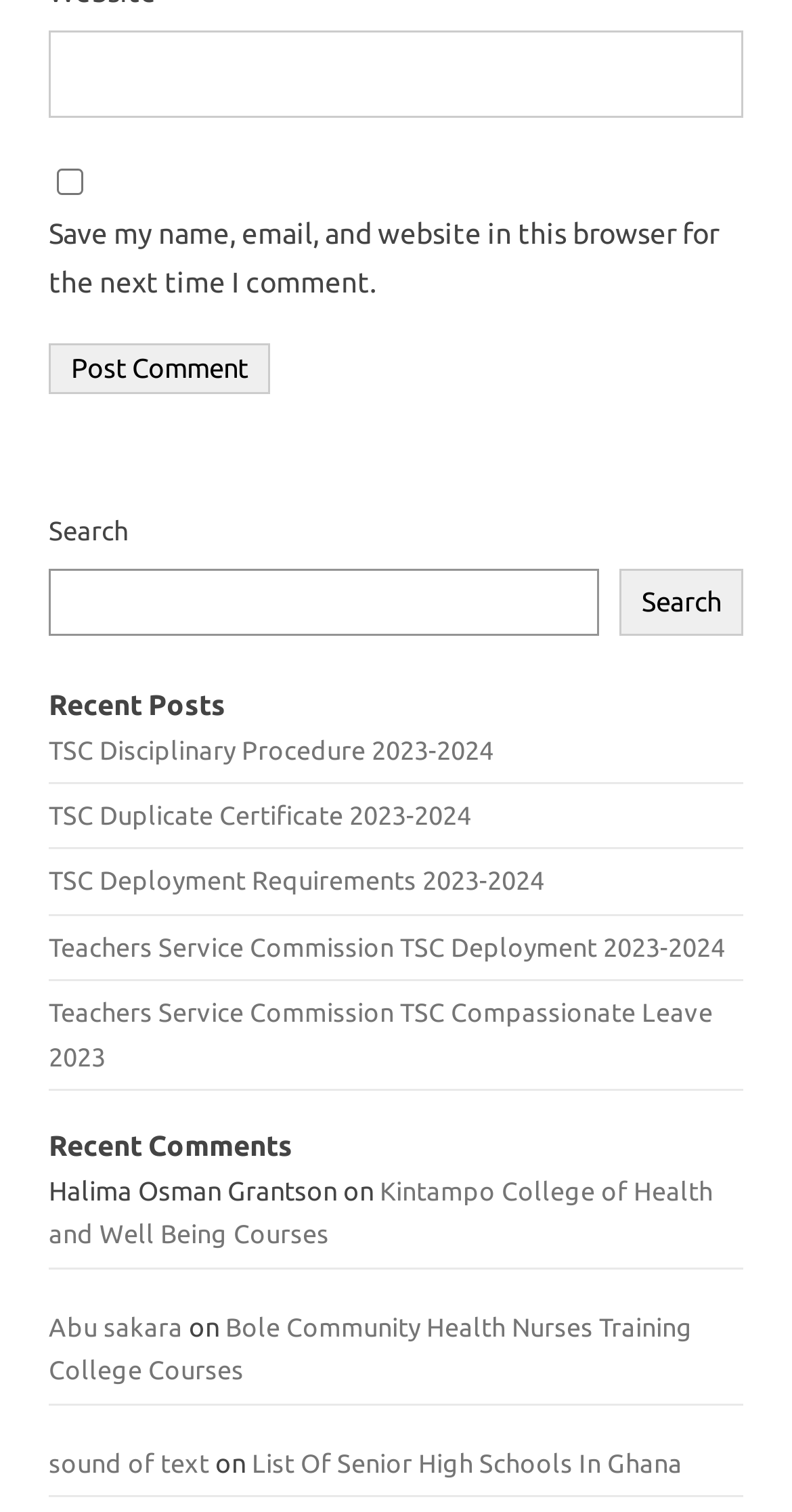Return the bounding box coordinates of the UI element that corresponds to this description: "parent_node: Search name="s"". The coordinates must be given as four float numbers in the range of 0 and 1, [left, top, right, bottom].

[0.062, 0.376, 0.756, 0.42]